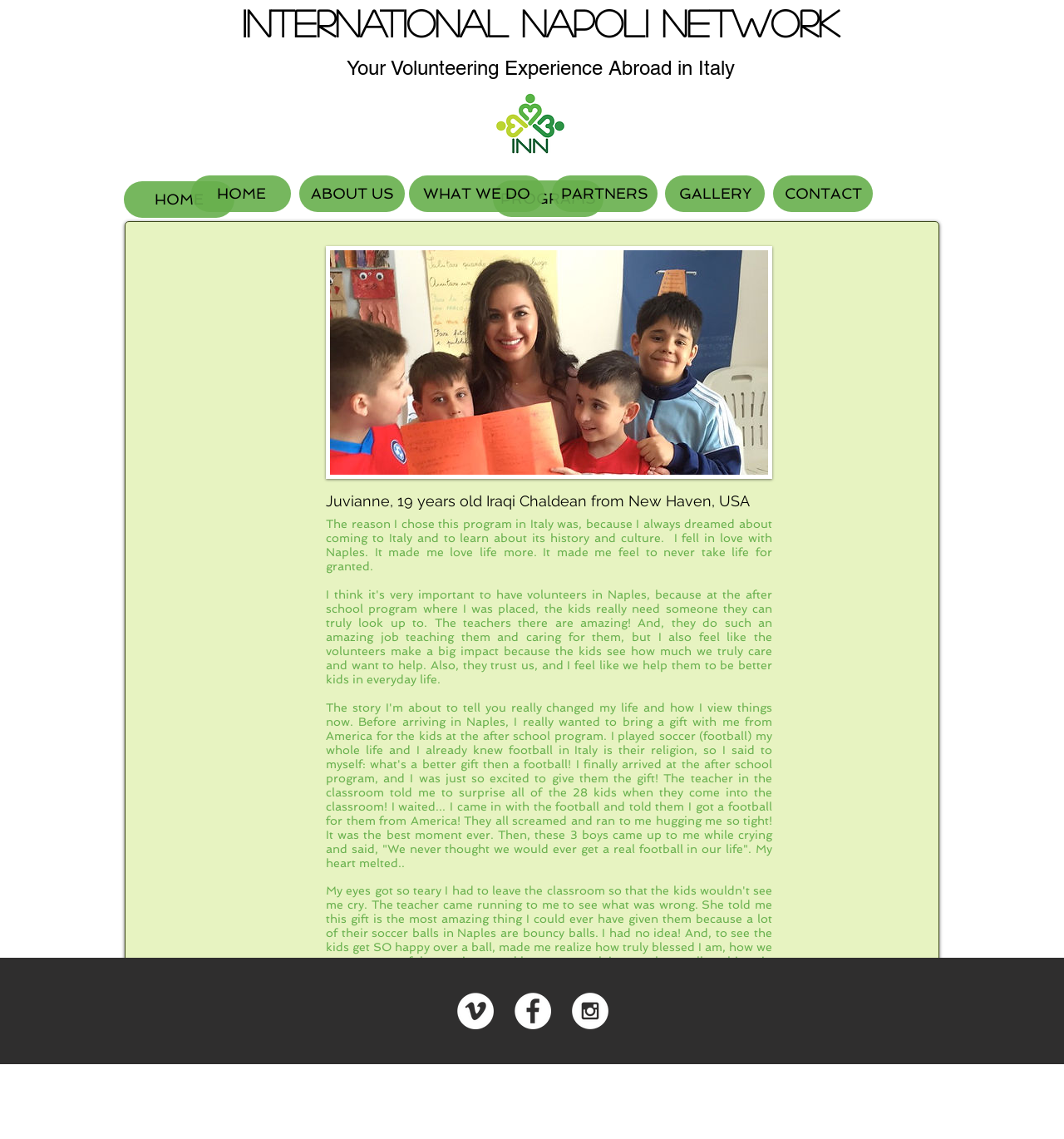What is the name of the volunteer featured in the first testimonial?
Kindly offer a detailed explanation using the data available in the image.

I read the text above the first testimonial, which says 'Juvianne, 19 years old Iraqi Chaldean from New Haven, USA'.